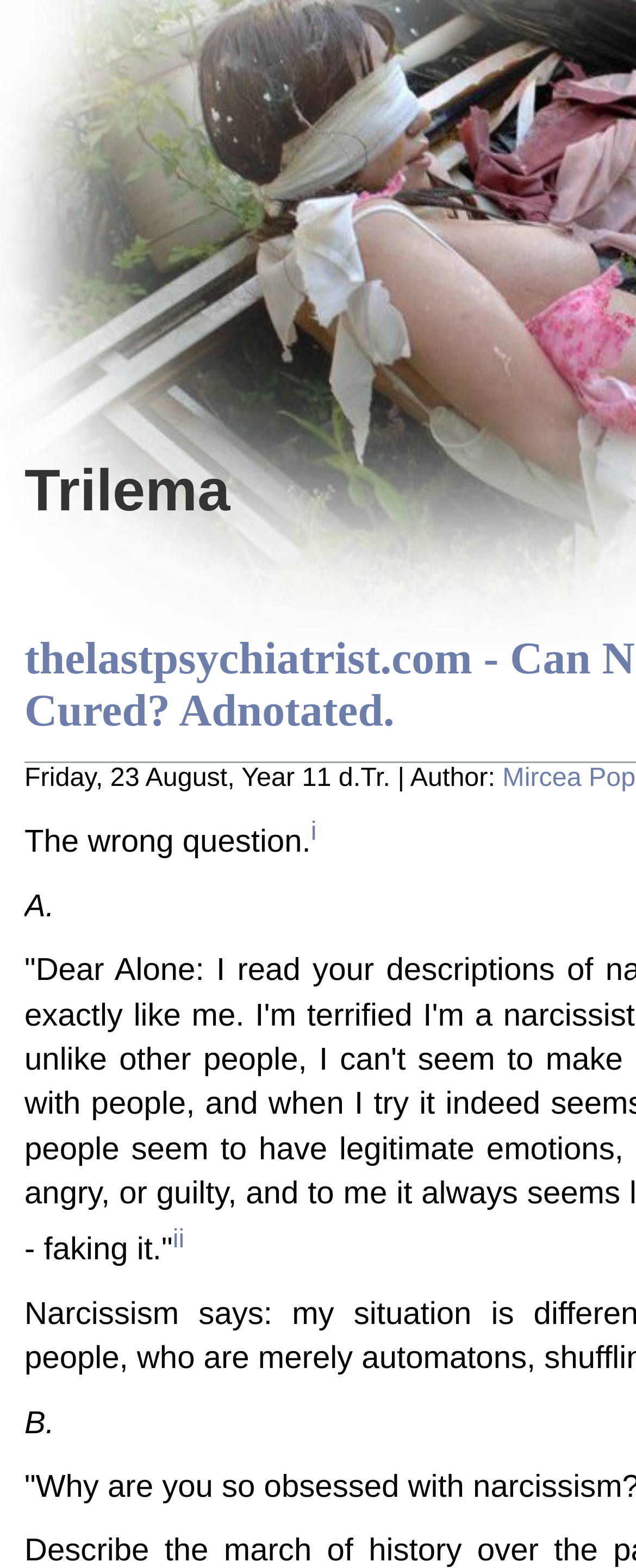Offer an in-depth caption of the entire webpage.

The webpage appears to be a blog post titled "Can Narcissism Be Cured? Adnotated" on the blog "Trilema" by Mircea Popescu. At the top left of the page, there is a link to the blog's homepage labeled "Trilema". Below this link, there is a line of text indicating the post's publication date and author, "Friday, 23 August, Year 11 d.Tr. | Author:". 

The main content of the blog post starts with a title, "The wrong question.", which is positioned below the publication date and author information. The title has a superscript "i" next to it, which is a link. 

Following the title, there is a paragraph of text, although the exact content is not specified. The paragraph is divided into sections labeled "A." and "B.", which are positioned below each other. Each section label has a superscript "ii" next to it, which is also a link.